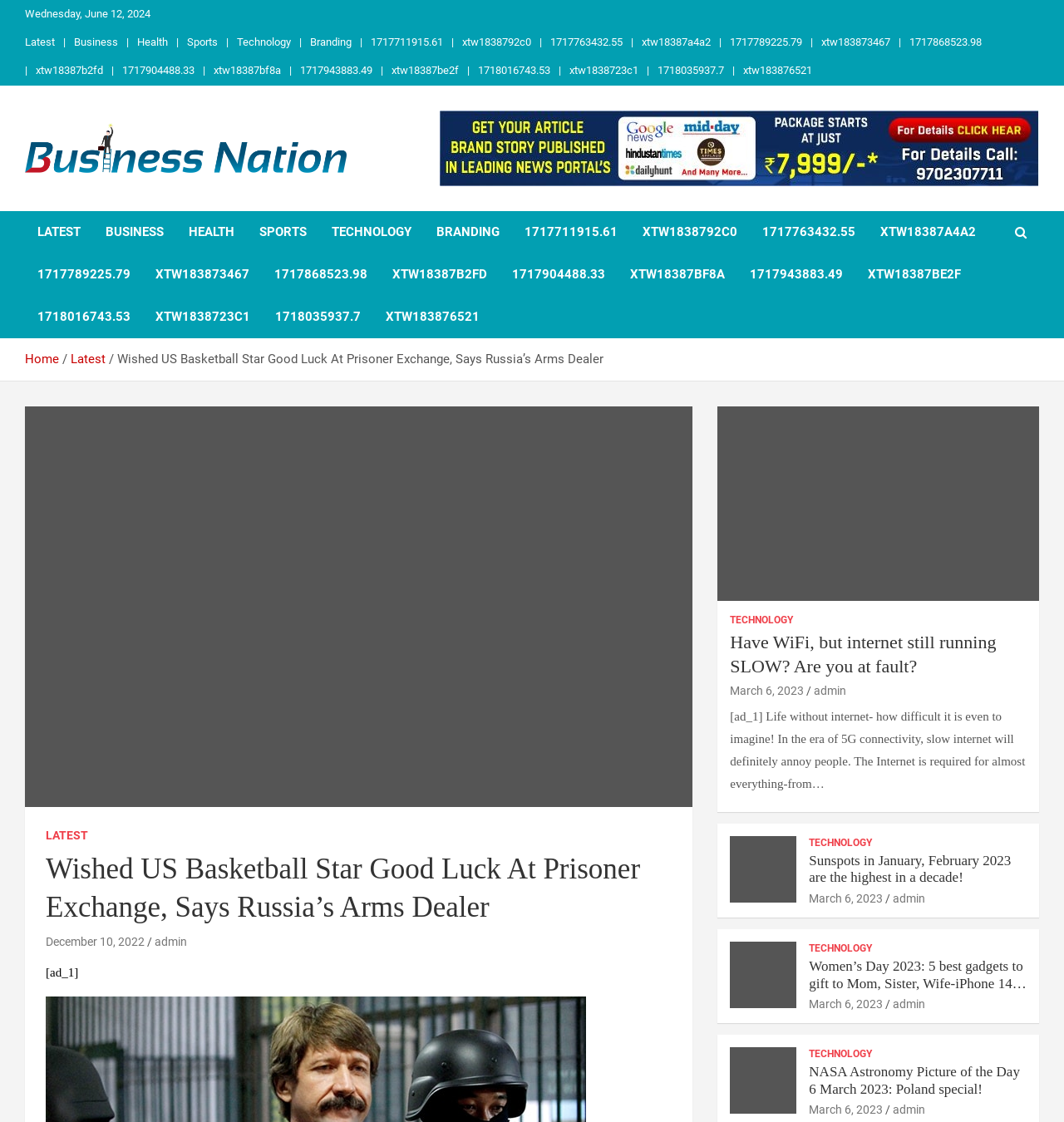Please determine the bounding box coordinates of the area that needs to be clicked to complete this task: 'Click on the 'Sports' link'. The coordinates must be four float numbers between 0 and 1, formatted as [left, top, right, bottom].

[0.176, 0.031, 0.205, 0.045]